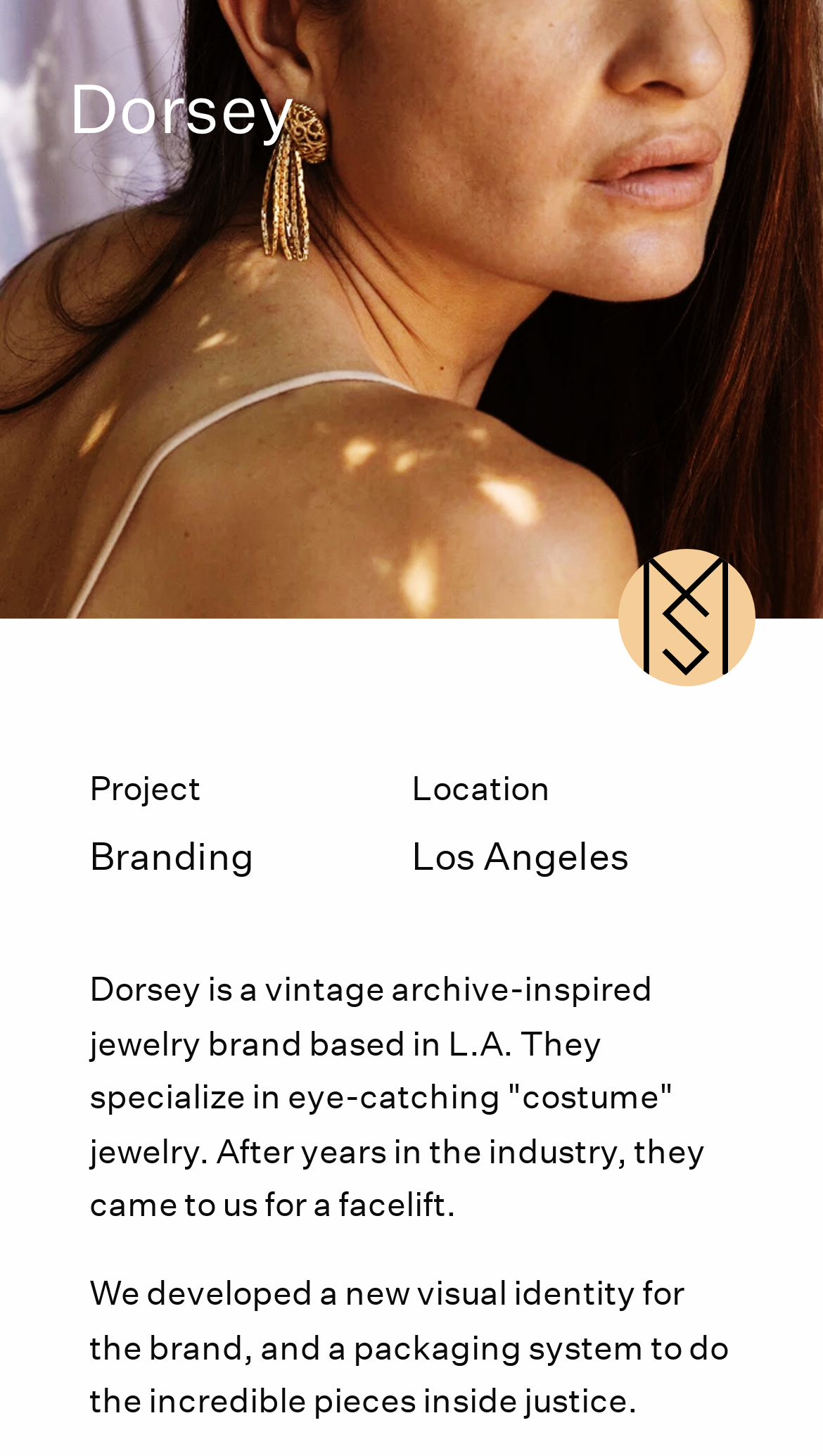By analyzing the image, answer the following question with a detailed response: What is the brand name mentioned on the webpage?

I found the brand name 'Dorsey' in the heading element with the text 'Dorsey' and also in the static text element with the description 'Dorsey is a vintage archive-inspired jewelry brand based in L.A.'.